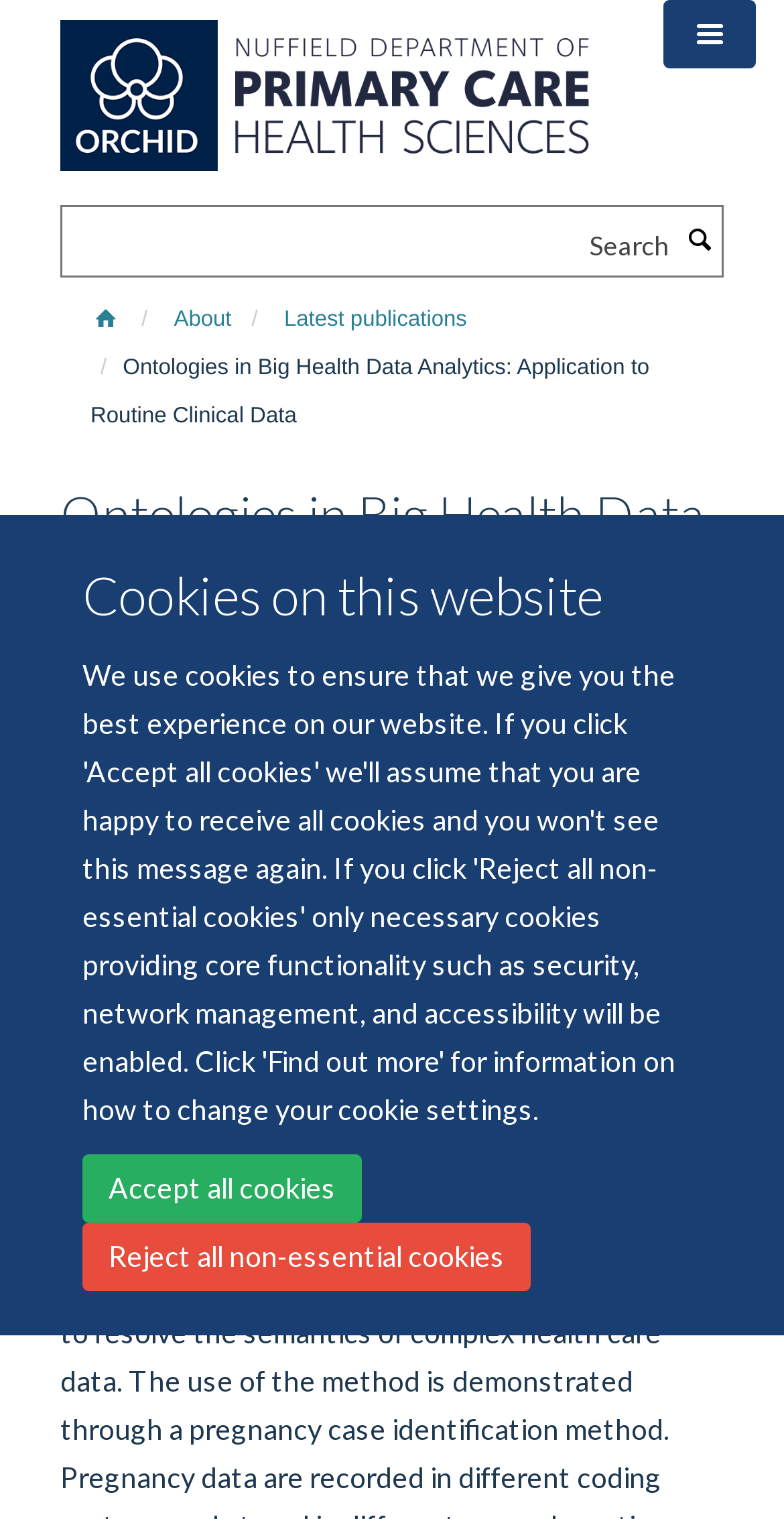Locate the bounding box coordinates of the element that should be clicked to fulfill the instruction: "View latest publications".

[0.349, 0.196, 0.608, 0.225]